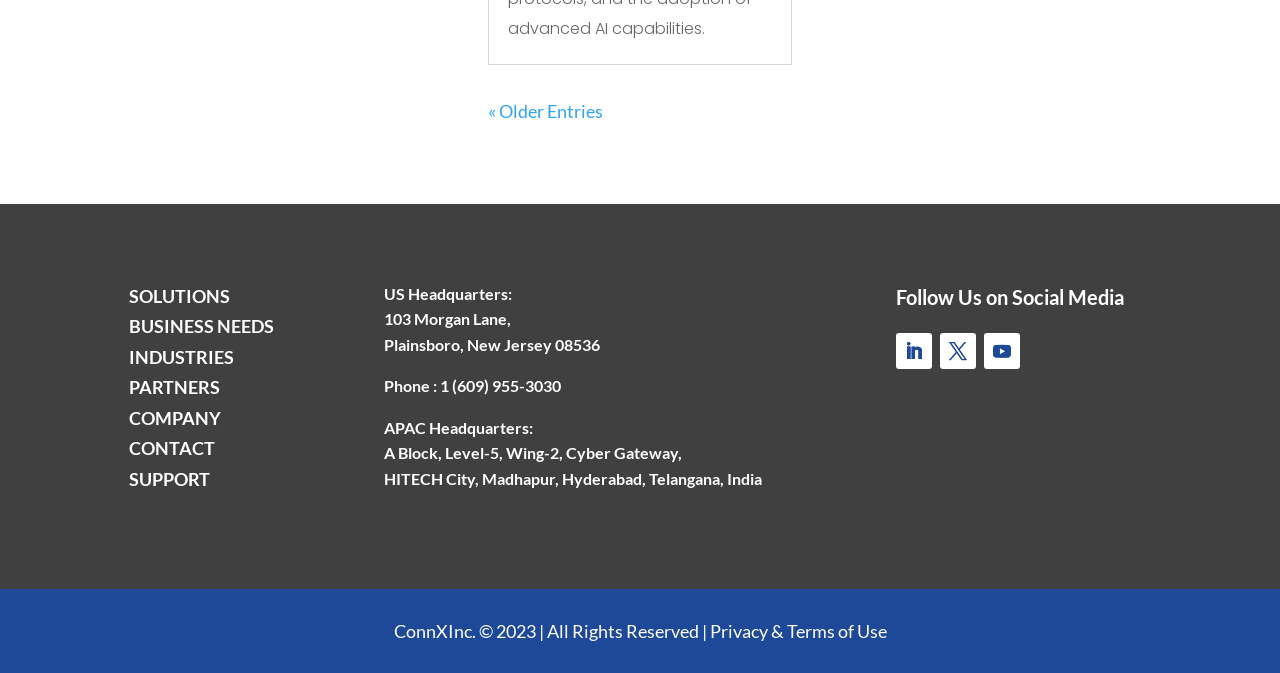Determine the bounding box for the described HTML element: "Documents". Ensure the coordinates are four float numbers between 0 and 1 in the format [left, top, right, bottom].

None